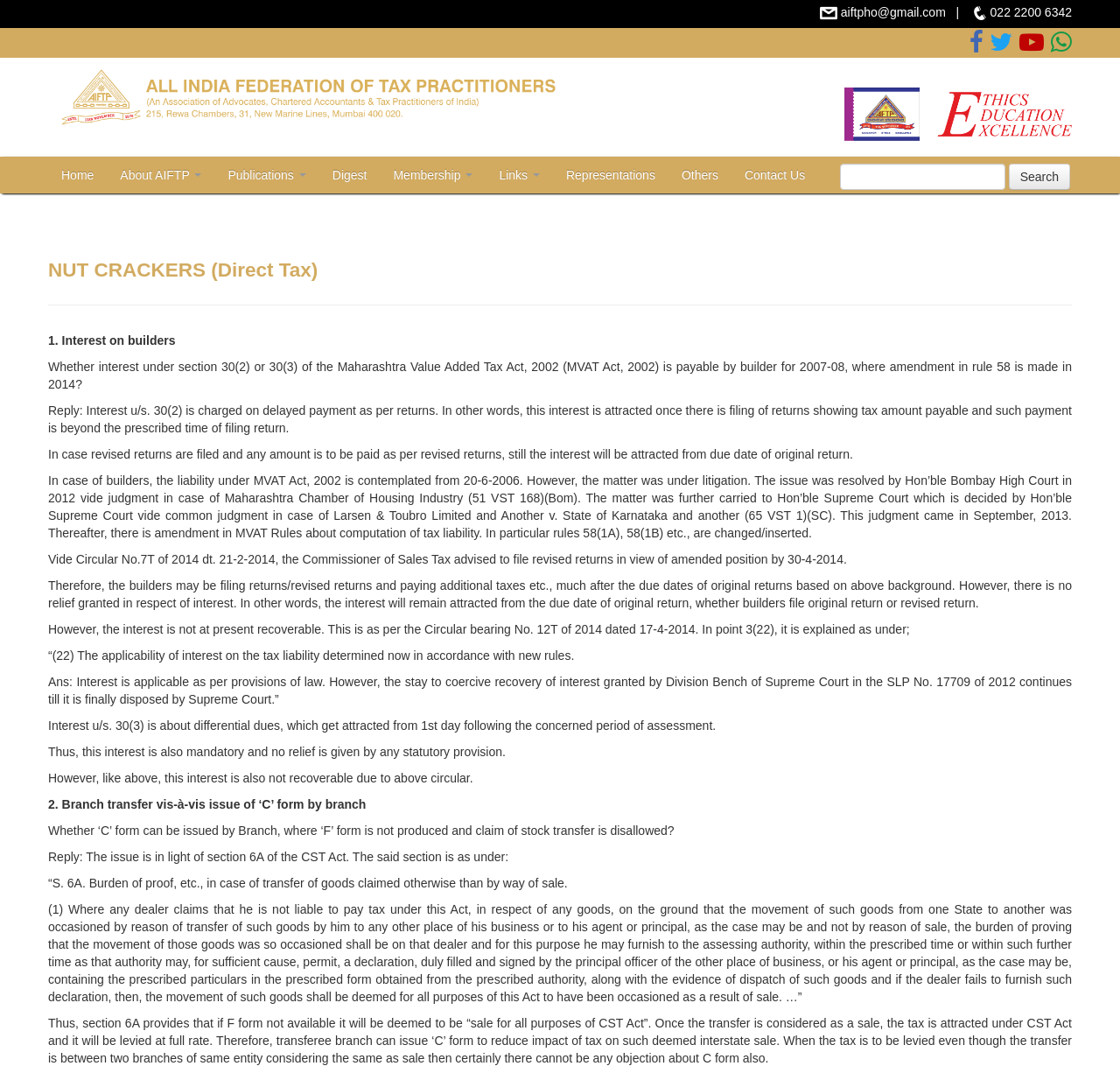Please identify the bounding box coordinates of the region to click in order to complete the given instruction: "View NUT CRACKERS (Direct Tax) details". The coordinates should be four float numbers between 0 and 1, i.e., [left, top, right, bottom].

[0.043, 0.237, 0.957, 0.27]